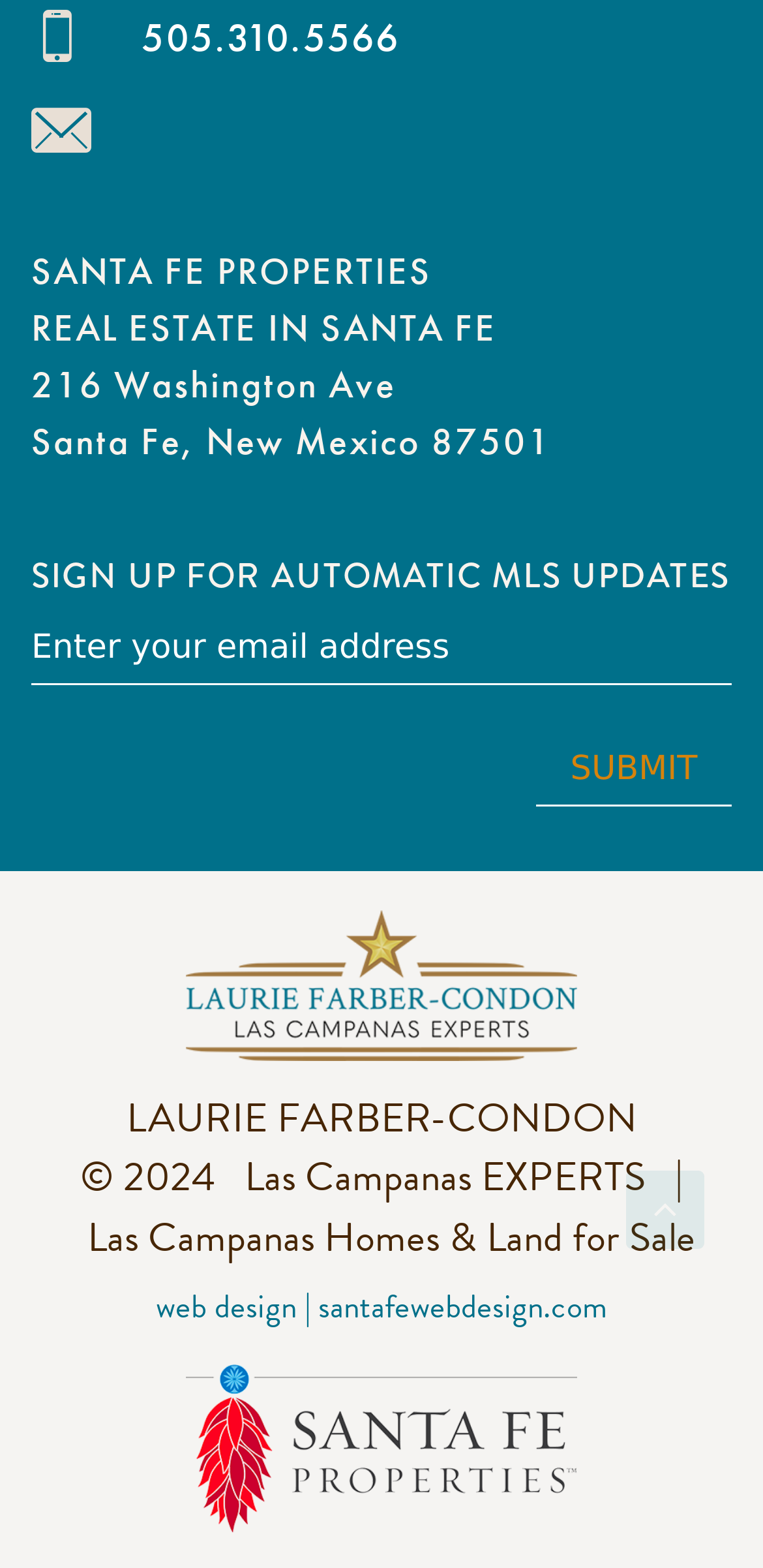What is the purpose of the textbox?
Using the information from the image, answer the question thoroughly.

The textbox is located below the heading 'SIGN UP FOR AUTOMATIC MLS UPDATES' and has a placeholder text 'Enter your email address', indicating that it is used to input an email address for receiving automatic MLS updates.